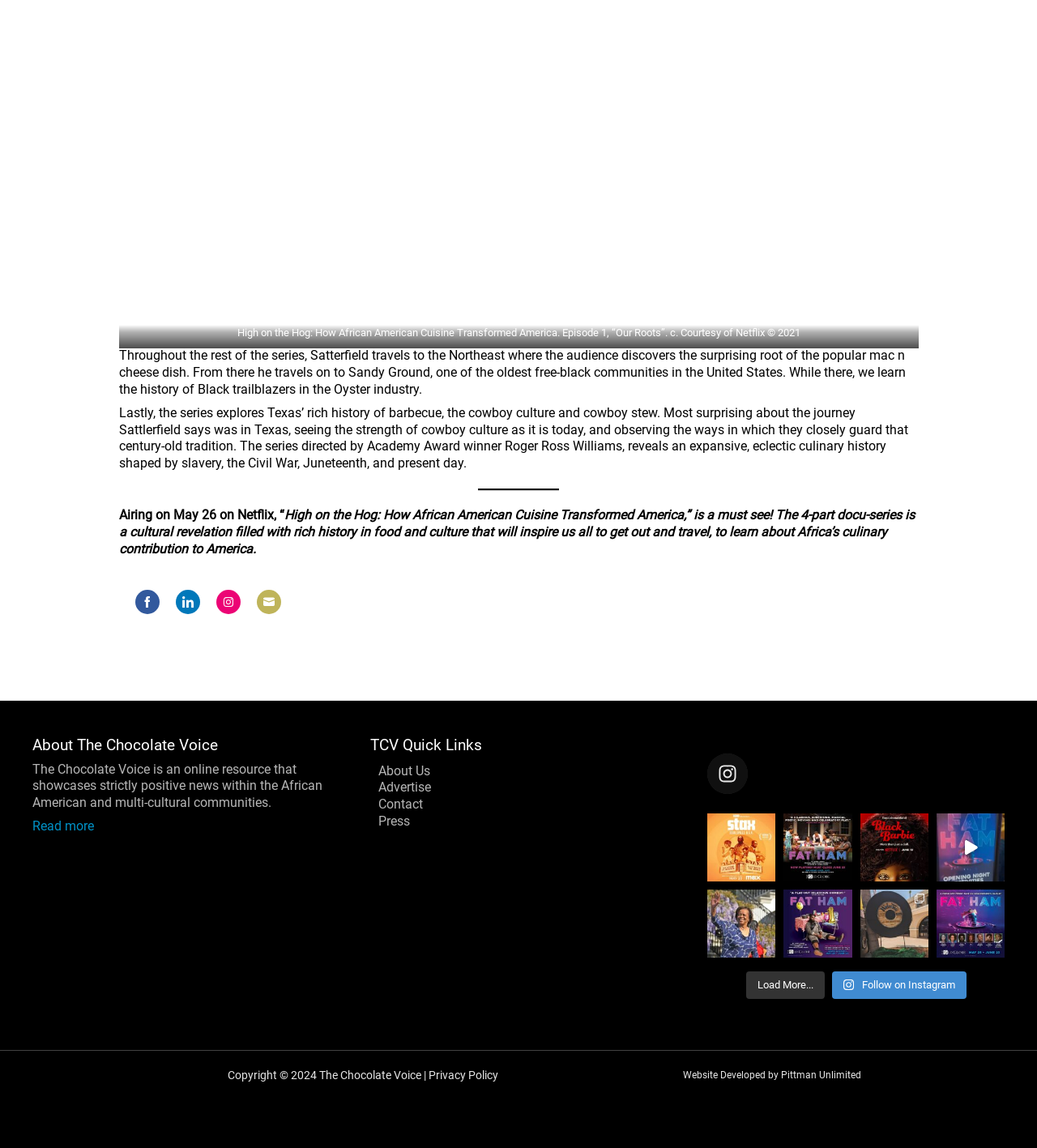Identify the bounding box coordinates of the specific part of the webpage to click to complete this instruction: "View the privacy policy".

[0.413, 0.931, 0.48, 0.942]